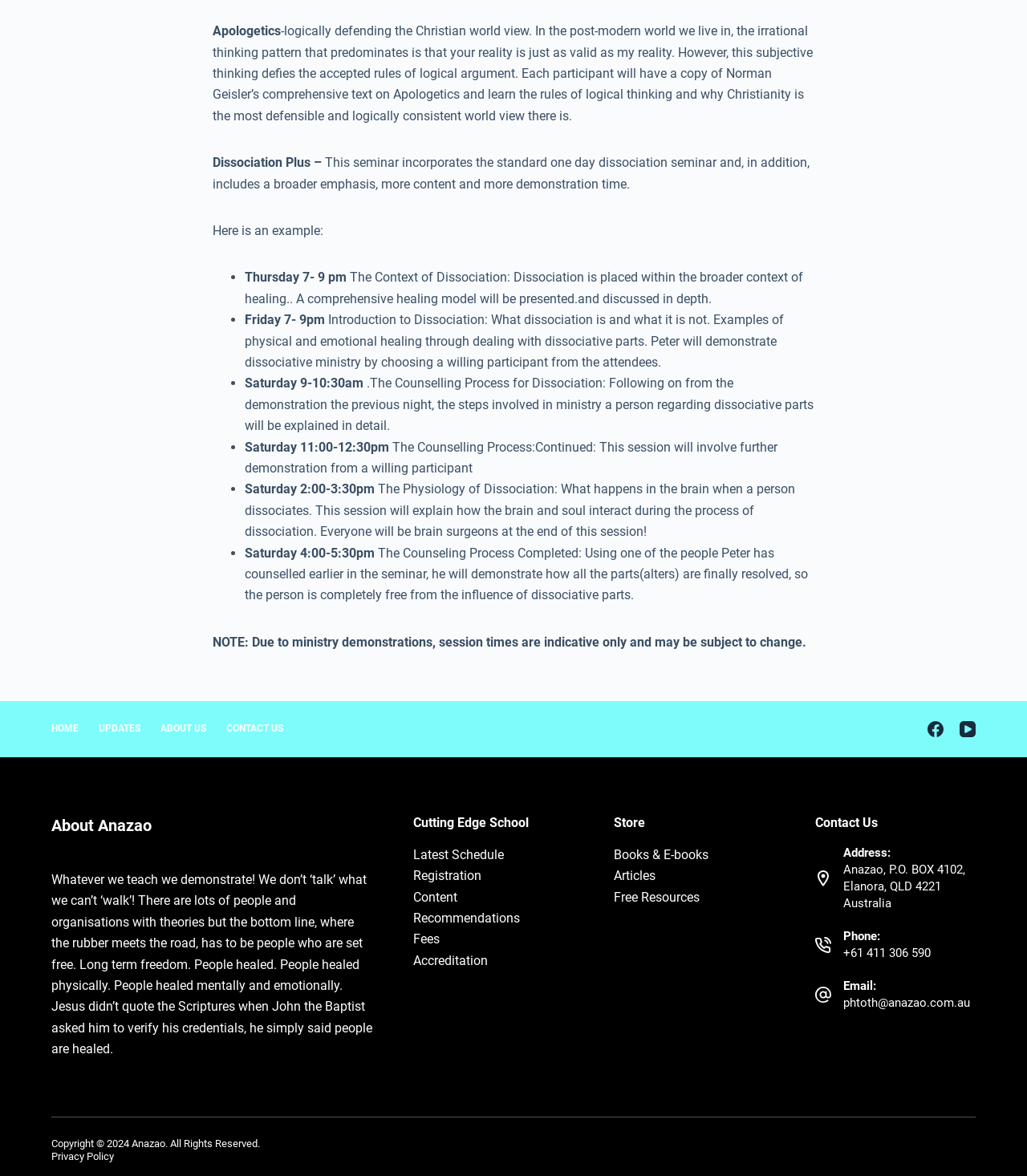Indicate the bounding box coordinates of the element that must be clicked to execute the instruction: "Visit the 'Facebook' page". The coordinates should be given as four float numbers between 0 and 1, i.e., [left, top, right, bottom].

[0.903, 0.613, 0.919, 0.627]